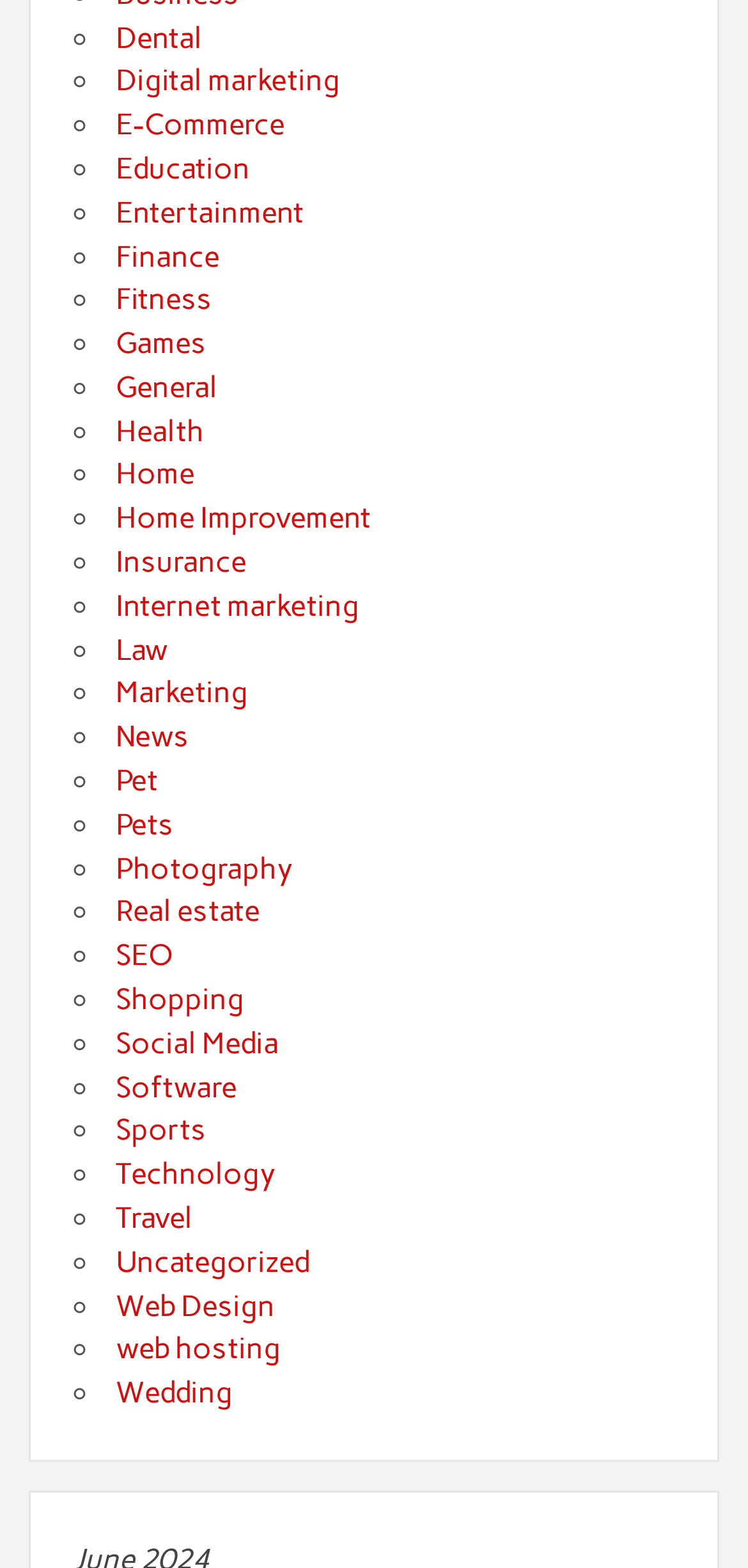Provide the bounding box coordinates of the section that needs to be clicked to accomplish the following instruction: "Click on Dental."

[0.154, 0.013, 0.27, 0.035]